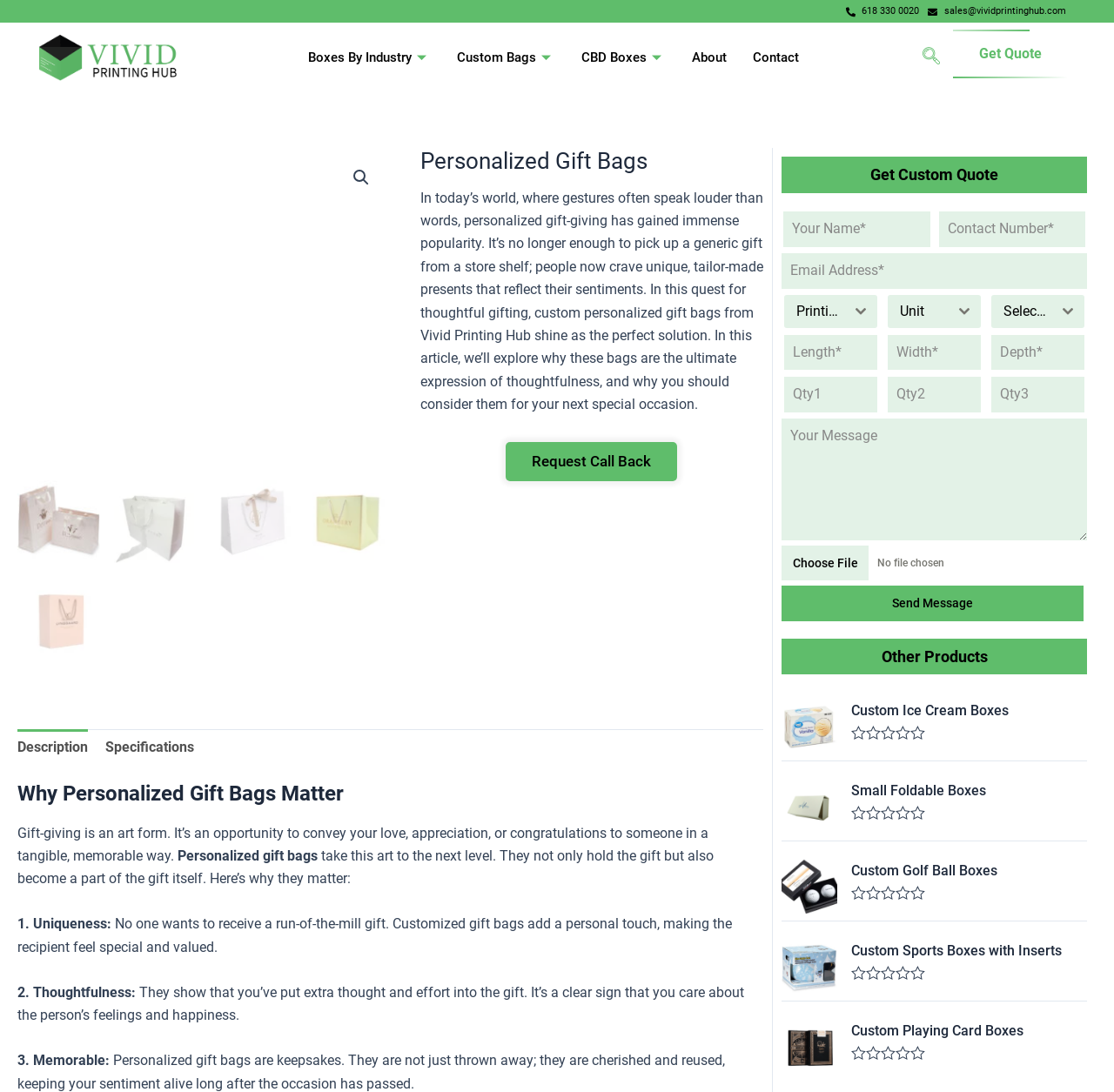Please find the bounding box coordinates of the element that you should click to achieve the following instruction: "Click on the 'Get Quote' button". The coordinates should be presented as four float numbers between 0 and 1: [left, top, right, bottom].

[0.855, 0.027, 0.959, 0.072]